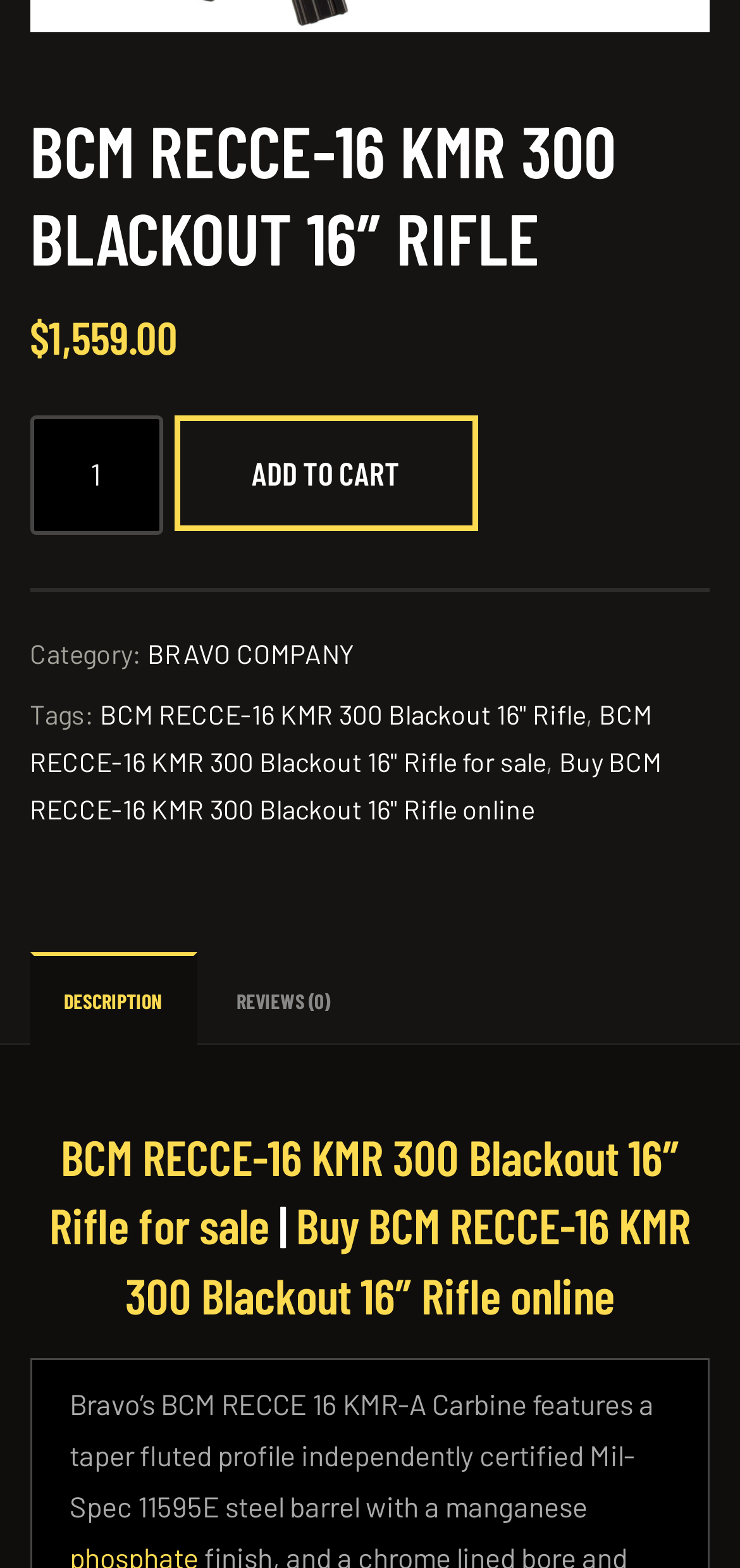What is the category of the BCM RECCE-16 KMR 300 Blackout 16″ Rifle?
Look at the image and respond with a single word or a short phrase.

BRAVO COMPANY